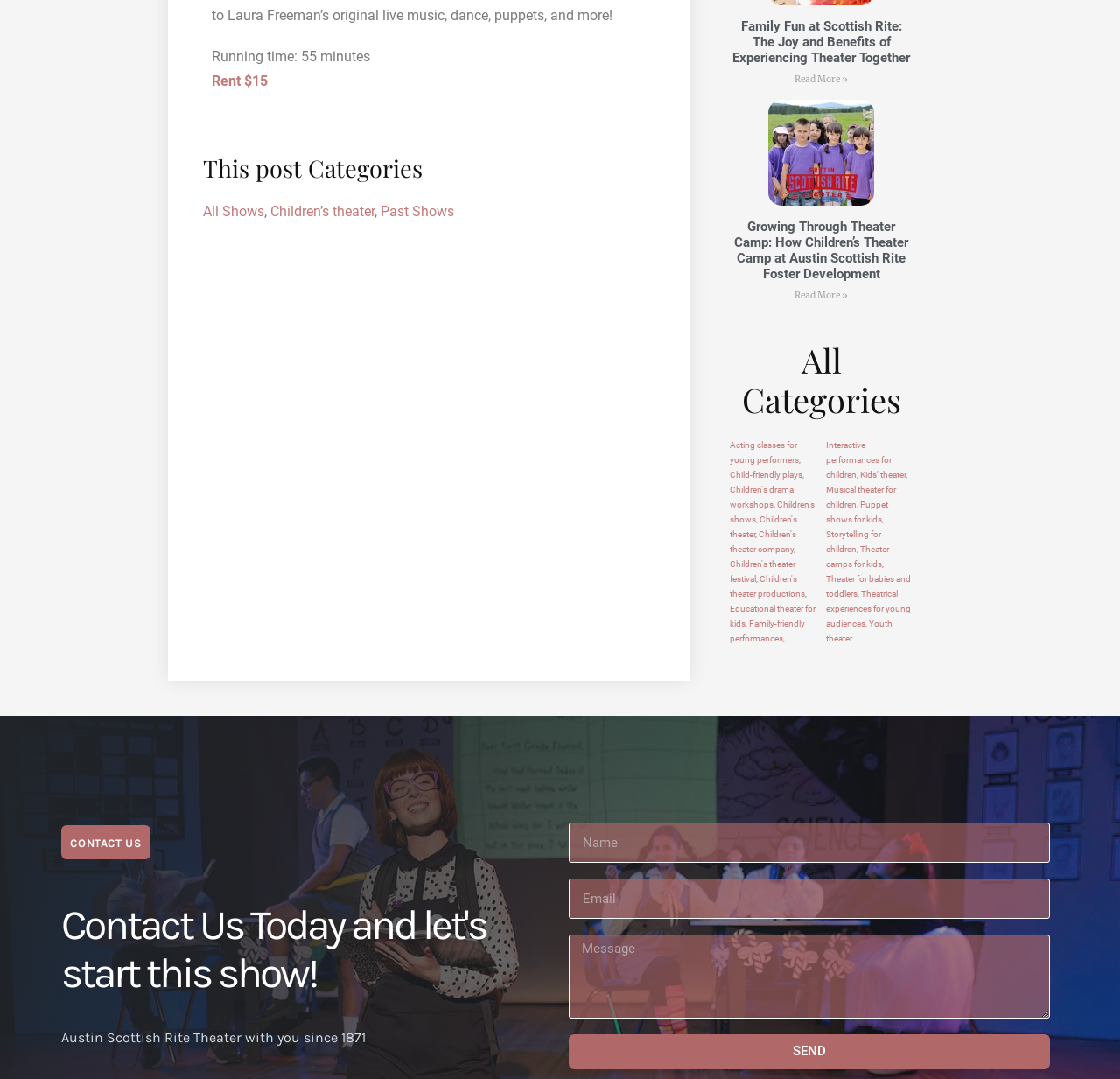Identify the bounding box for the UI element specified in this description: "Acting classes for young performers". The coordinates must be four float numbers between 0 and 1, formatted as [left, top, right, bottom].

[0.652, 0.408, 0.714, 0.431]